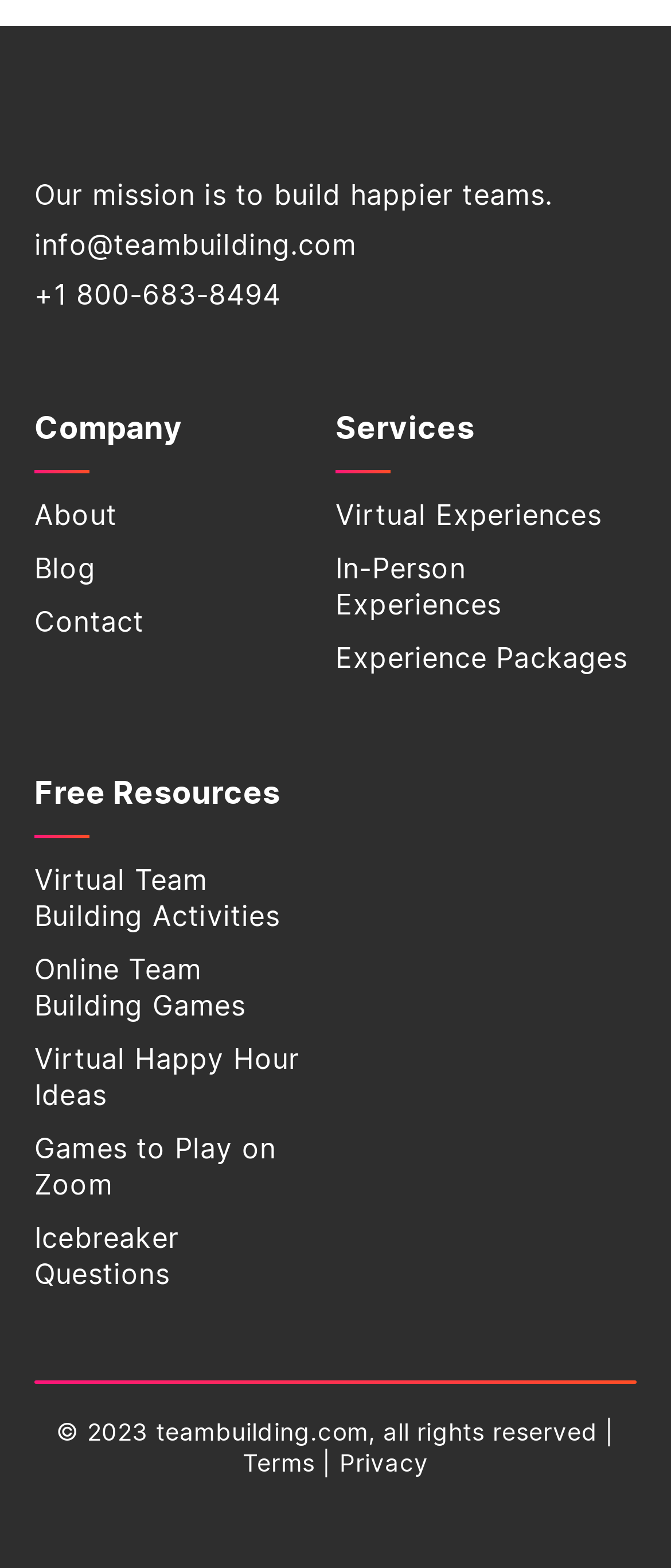Select the bounding box coordinates of the element I need to click to carry out the following instruction: "Contact the team".

[0.051, 0.389, 0.215, 0.406]